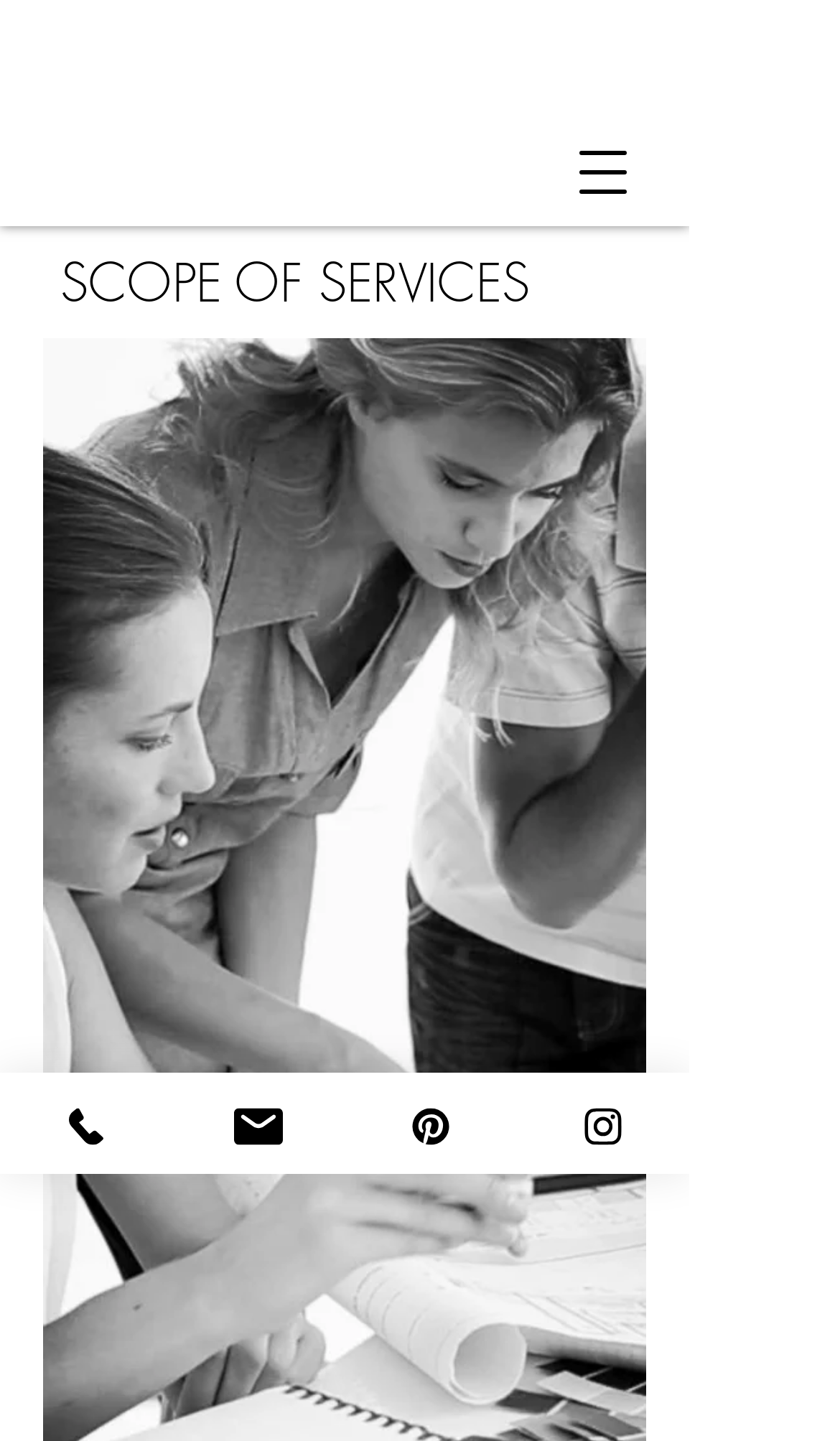Please answer the following query using a single word or phrase: 
What is the order of the social media links?

Phone, Email, Pinterest, Instagram